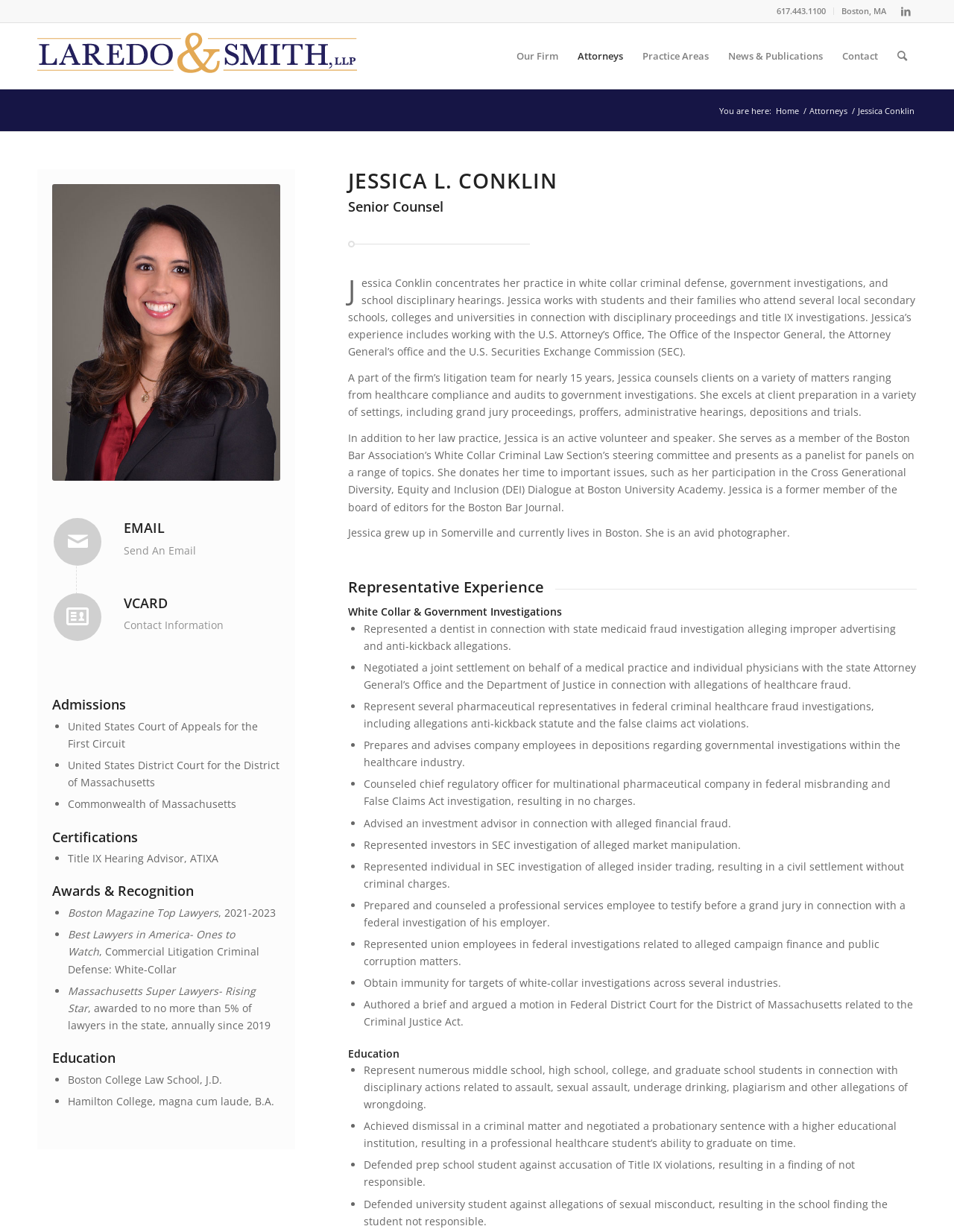Locate the bounding box coordinates of the segment that needs to be clicked to meet this instruction: "Download Jessica Conklin's vCard".

[0.056, 0.481, 0.106, 0.52]